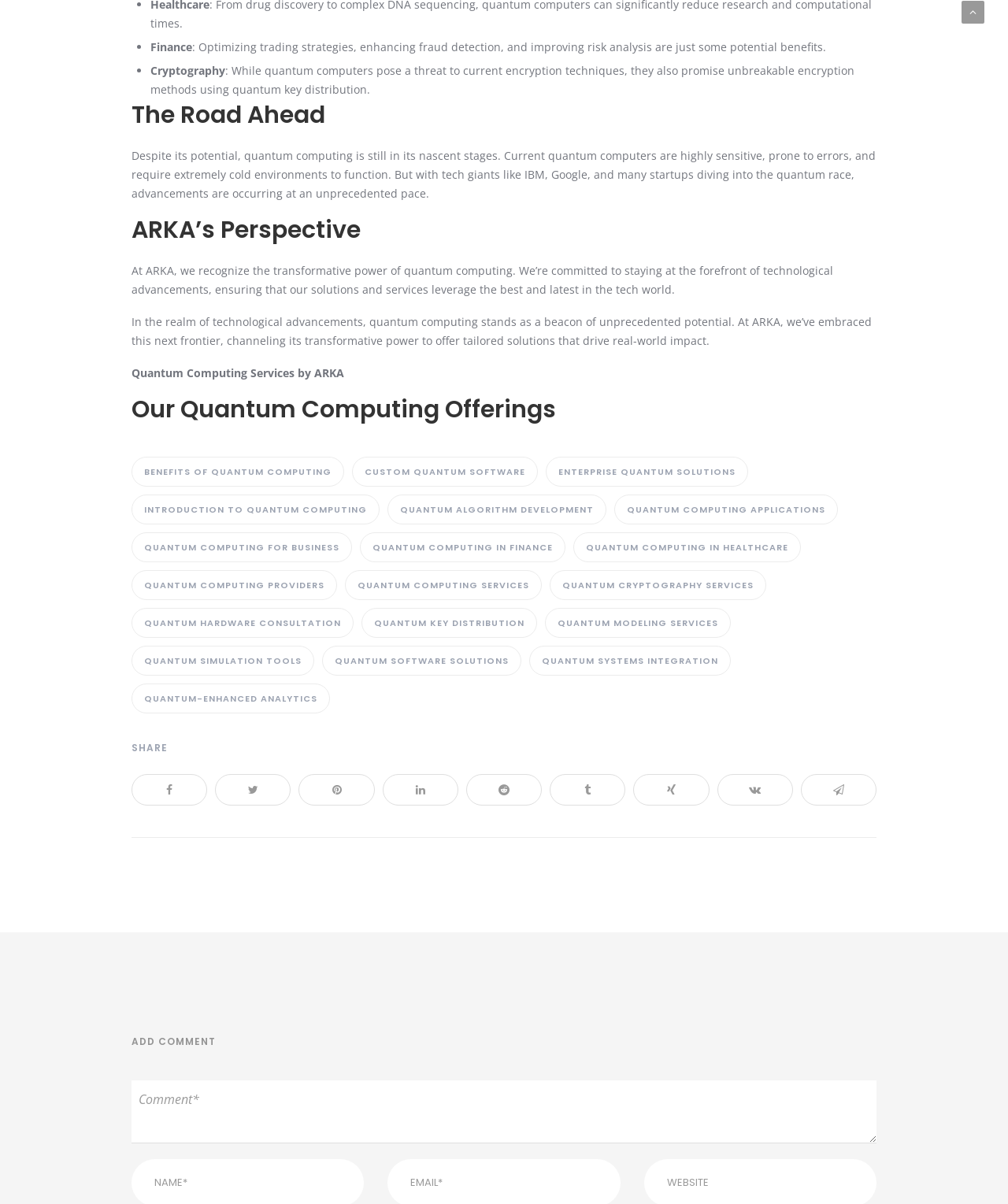Extract the bounding box of the UI element described as: "Quantum Computing for Business".

[0.13, 0.442, 0.349, 0.467]